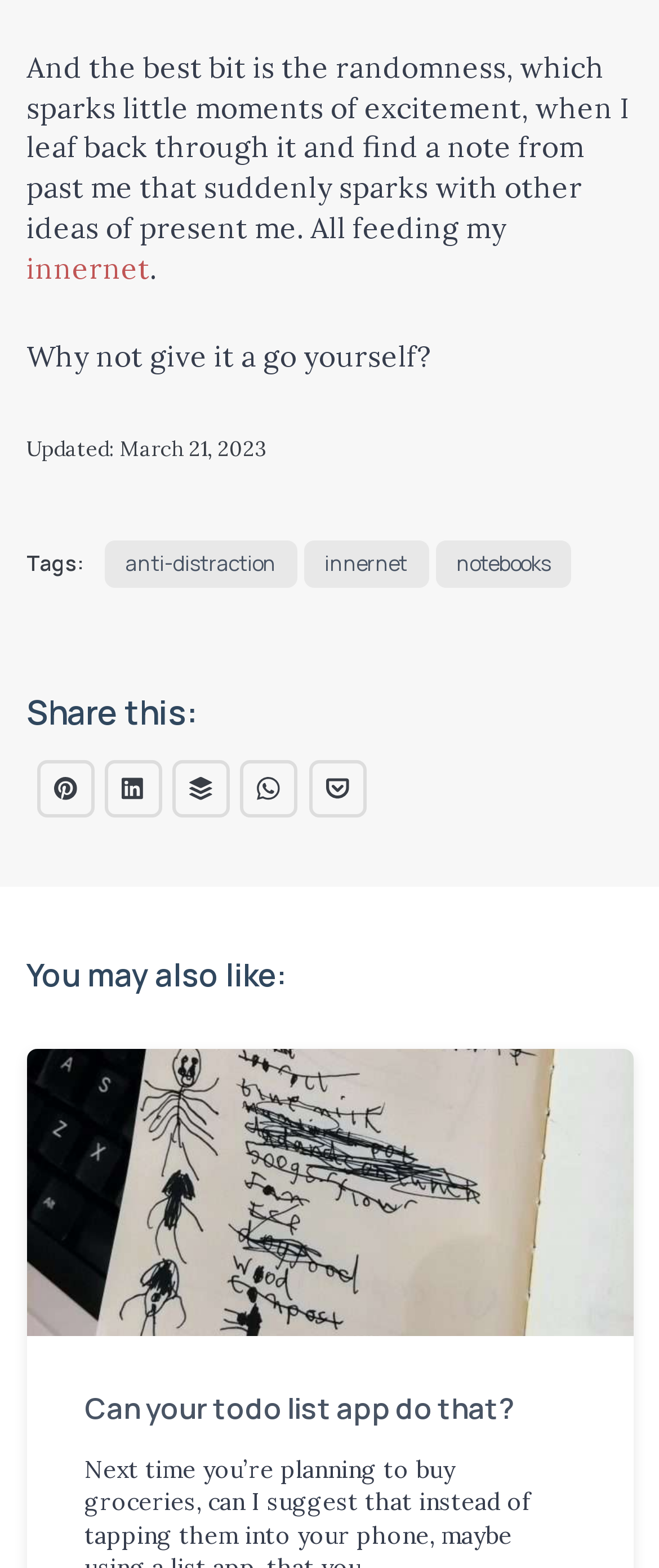Give a one-word or short phrase answer to this question: 
What is the author's opinion about the randomness of notes?

It sparks excitement